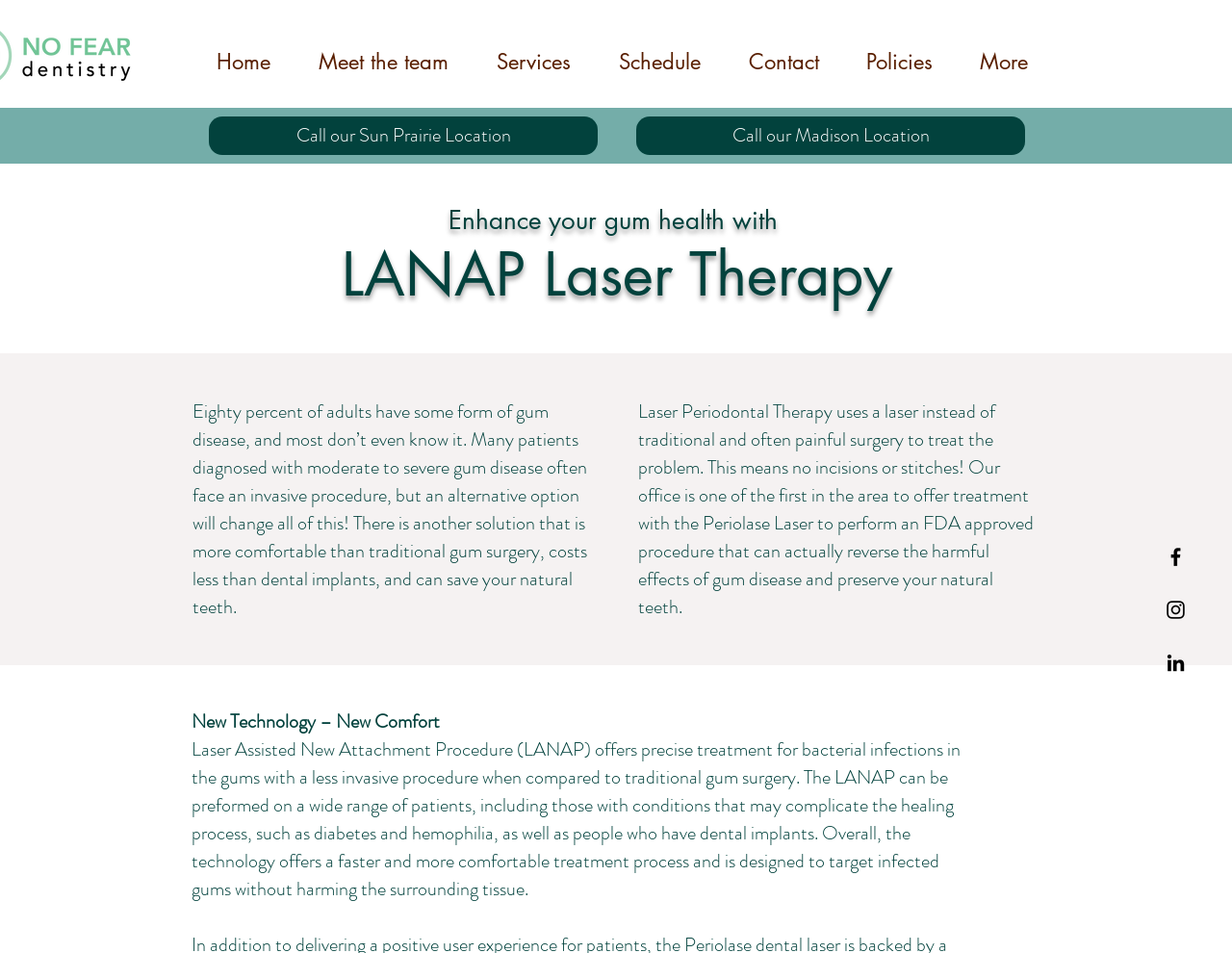Give a one-word or short phrase answer to the question: 
Can LANAP be performed on patients with certain medical conditions?

Yes